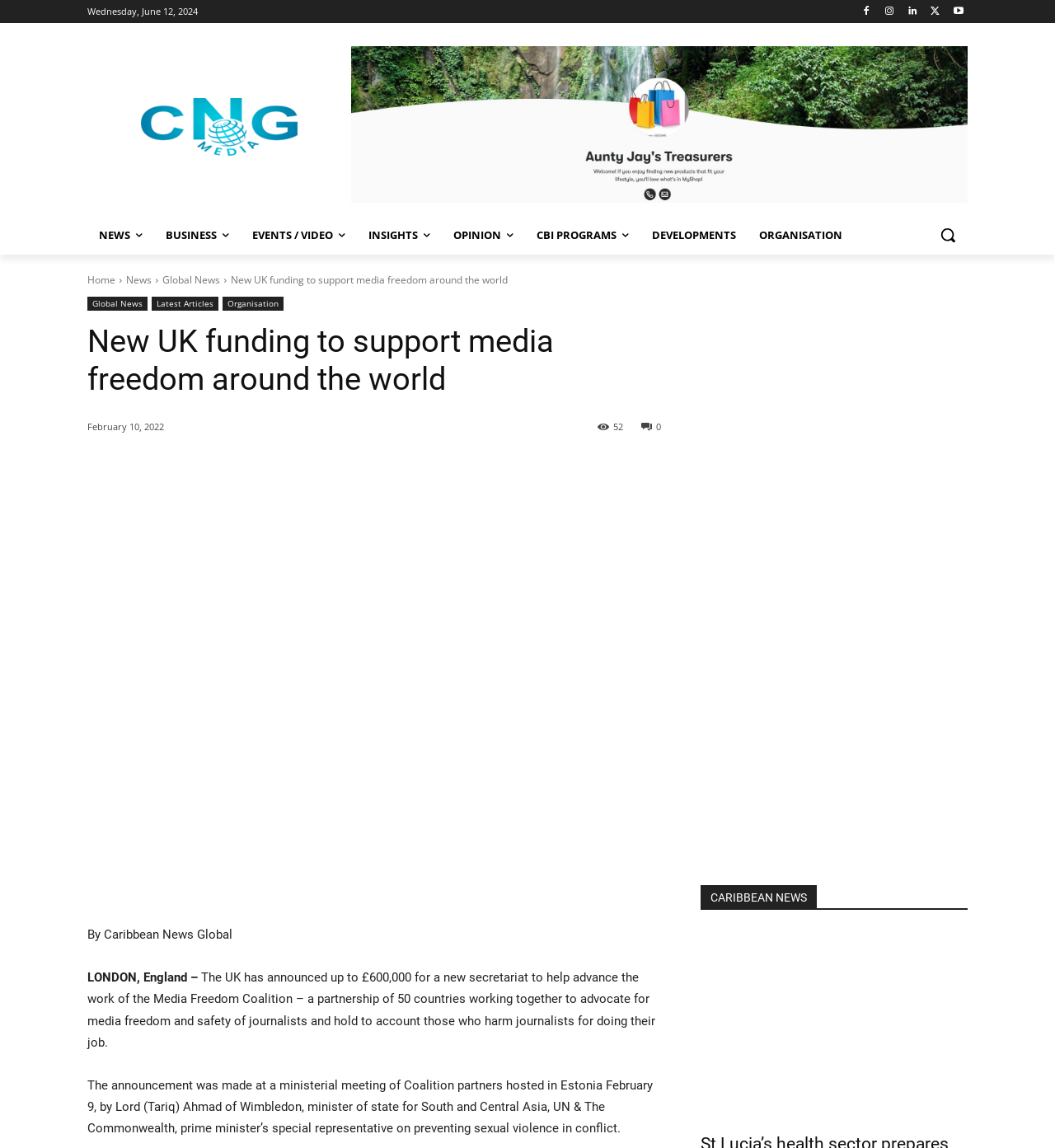Please locate the bounding box coordinates of the element that should be clicked to complete the given instruction: "Visit the WordPress website".

None